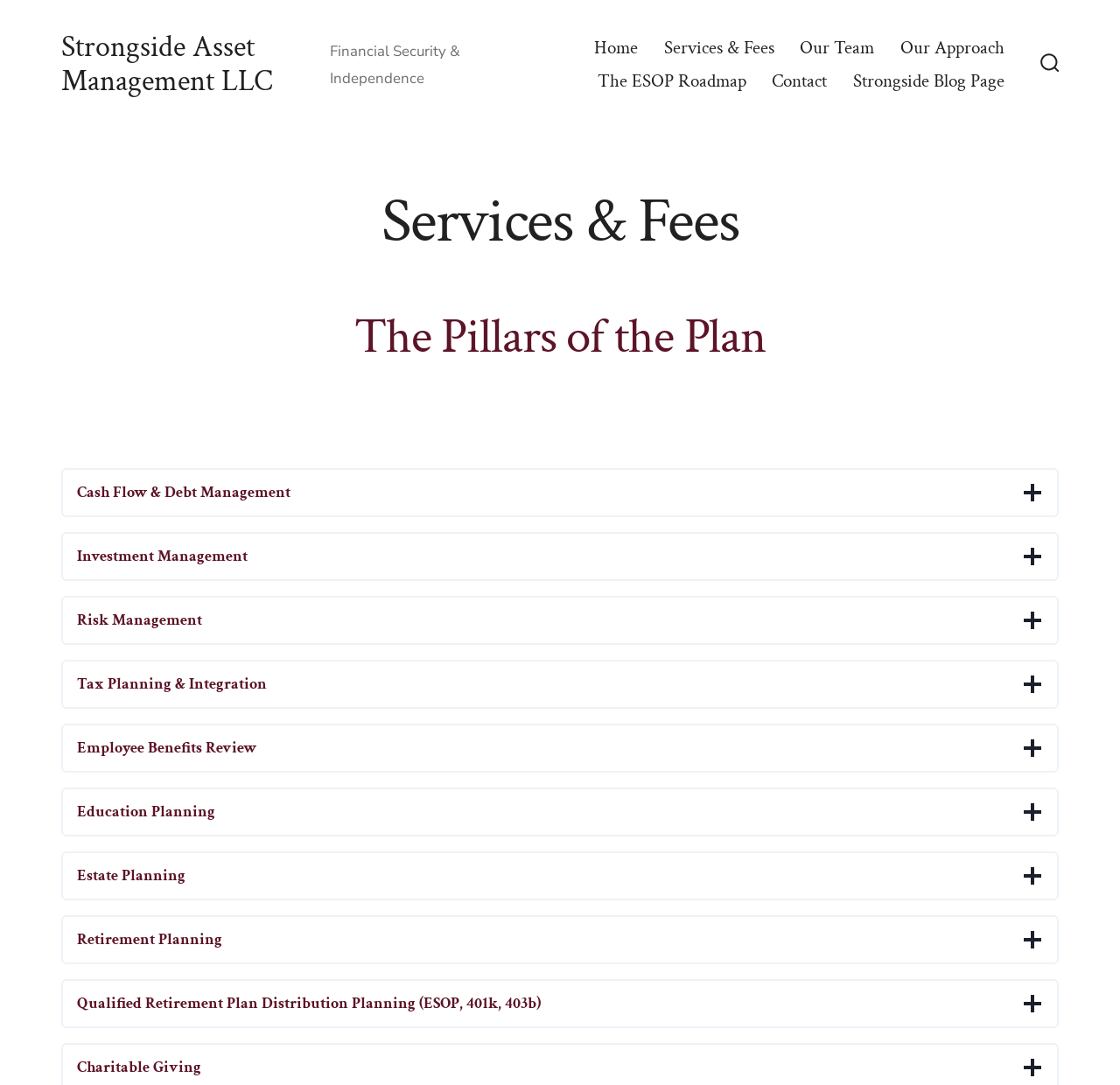Identify the bounding box coordinates for the UI element described as follows: "Education Planning". Ensure the coordinates are four float numbers between 0 and 1, formatted as [left, top, right, bottom].

[0.055, 0.725, 0.945, 0.771]